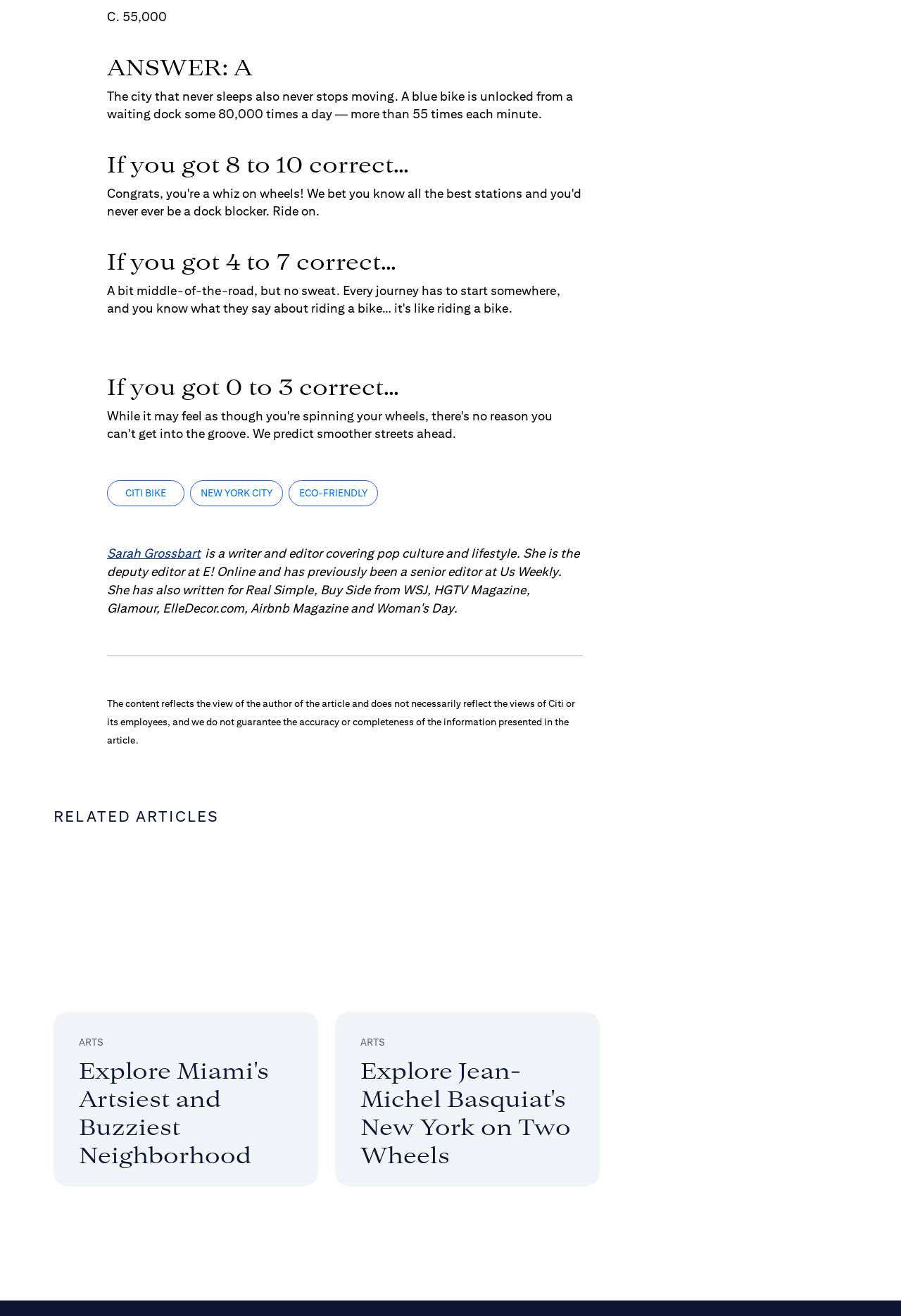What is the frequency of unlocking a blue bike in a minute?
Respond to the question with a well-detailed and thorough answer.

The answer can be found in the paragraph that starts with 'The city that never sleeps also never stops moving.' which states that 'A blue bike is unlocked from a waiting dock some 80,000 times a day — more than 55 times each minute'.